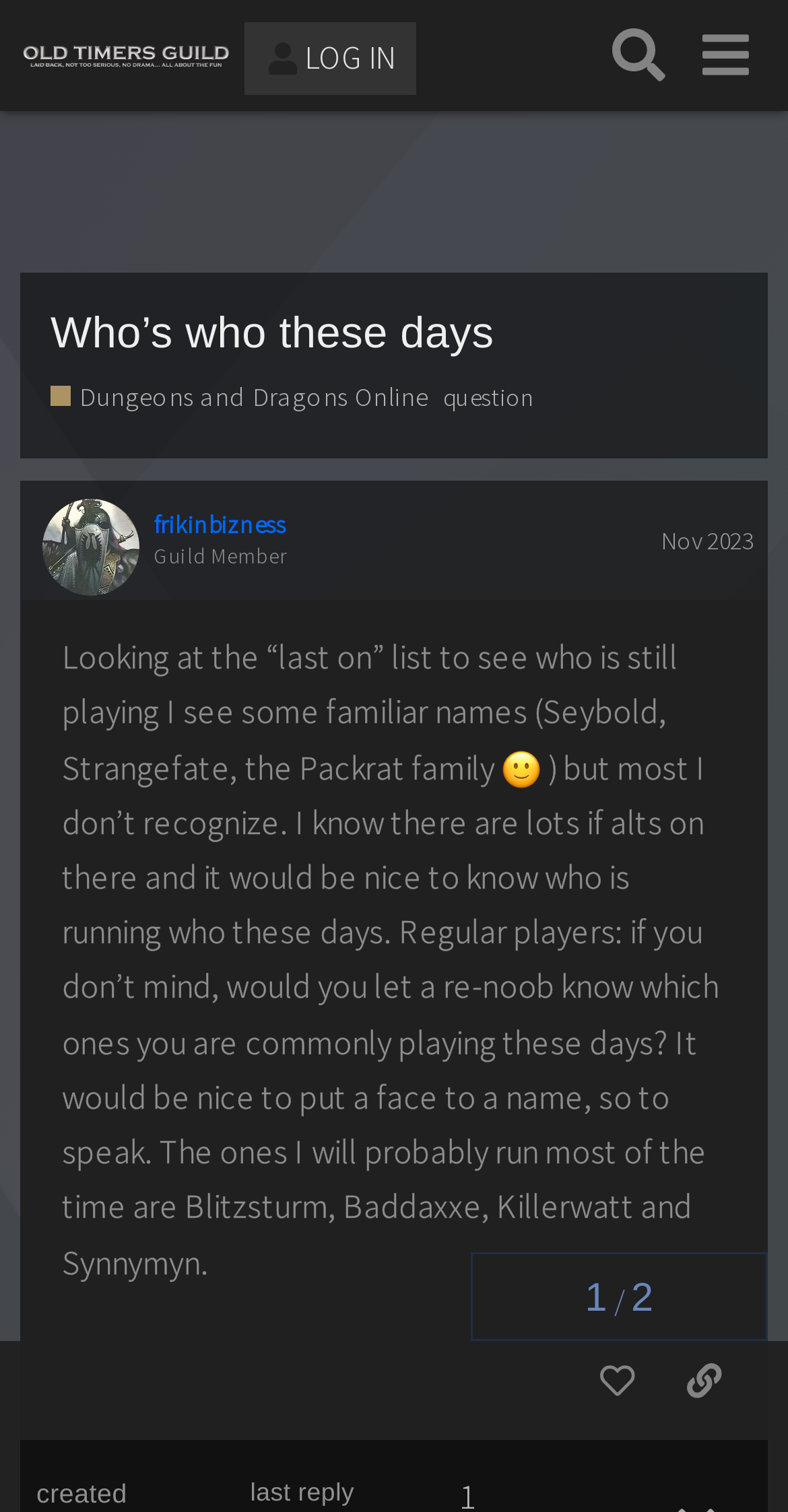Answer the question using only a single word or phrase: 
What is the name of the author of the post?

Not specified